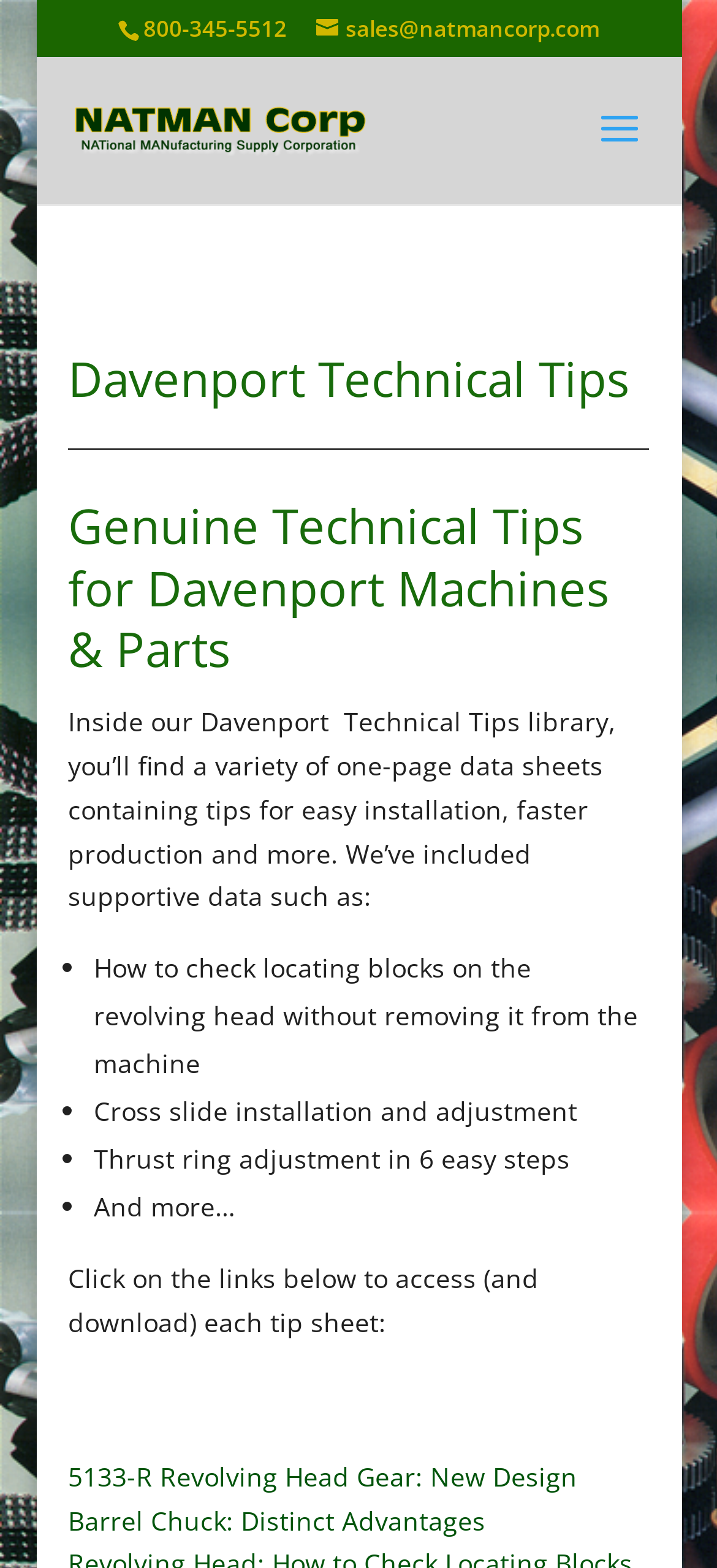Please reply with a single word or brief phrase to the question: 
How many links are provided to access tip sheets?

2